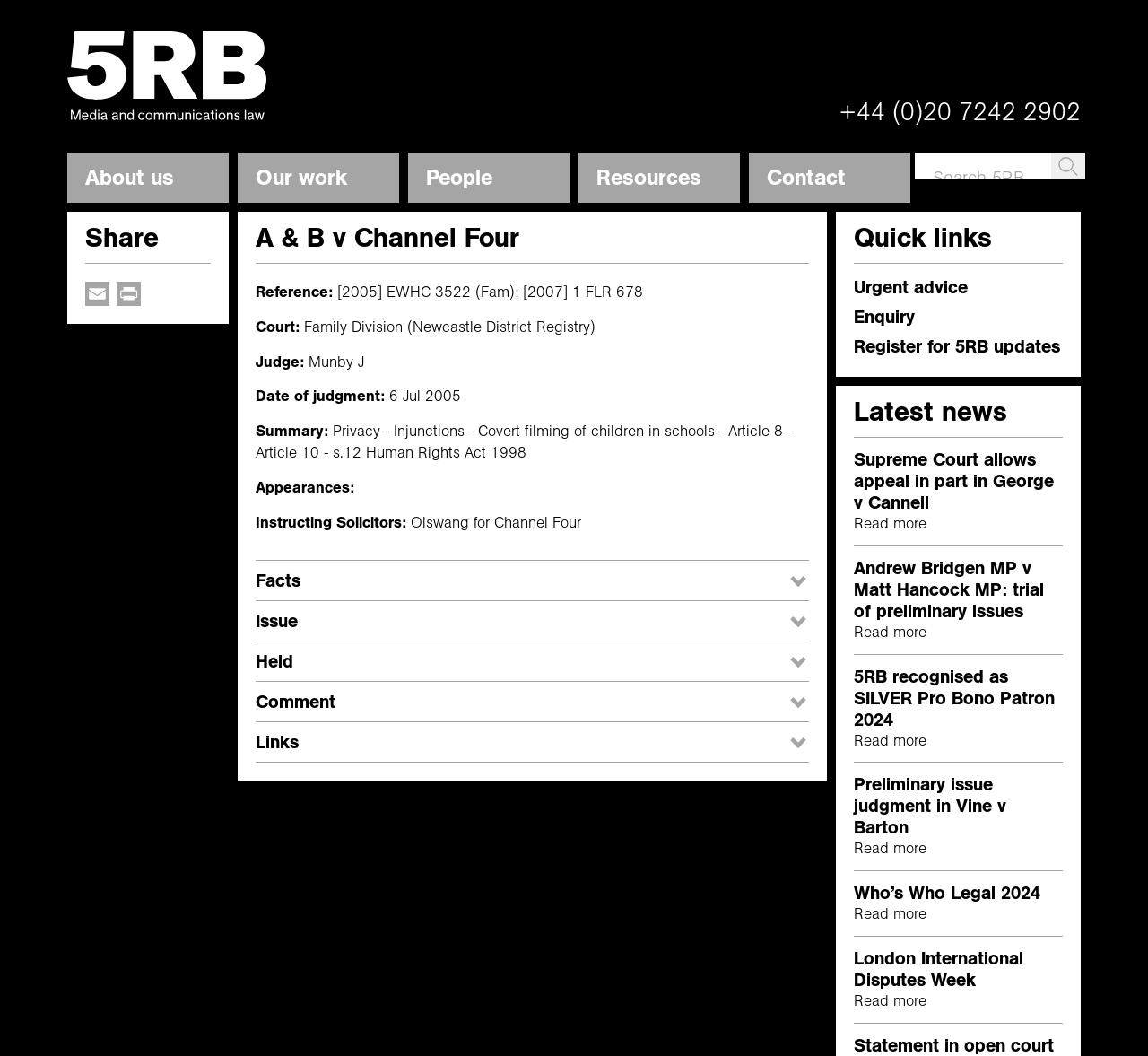Locate the bounding box coordinates of the area that needs to be clicked to fulfill the following instruction: "Click the HOME link". The coordinates should be in the format of four float numbers between 0 and 1, namely [left, top, right, bottom].

None